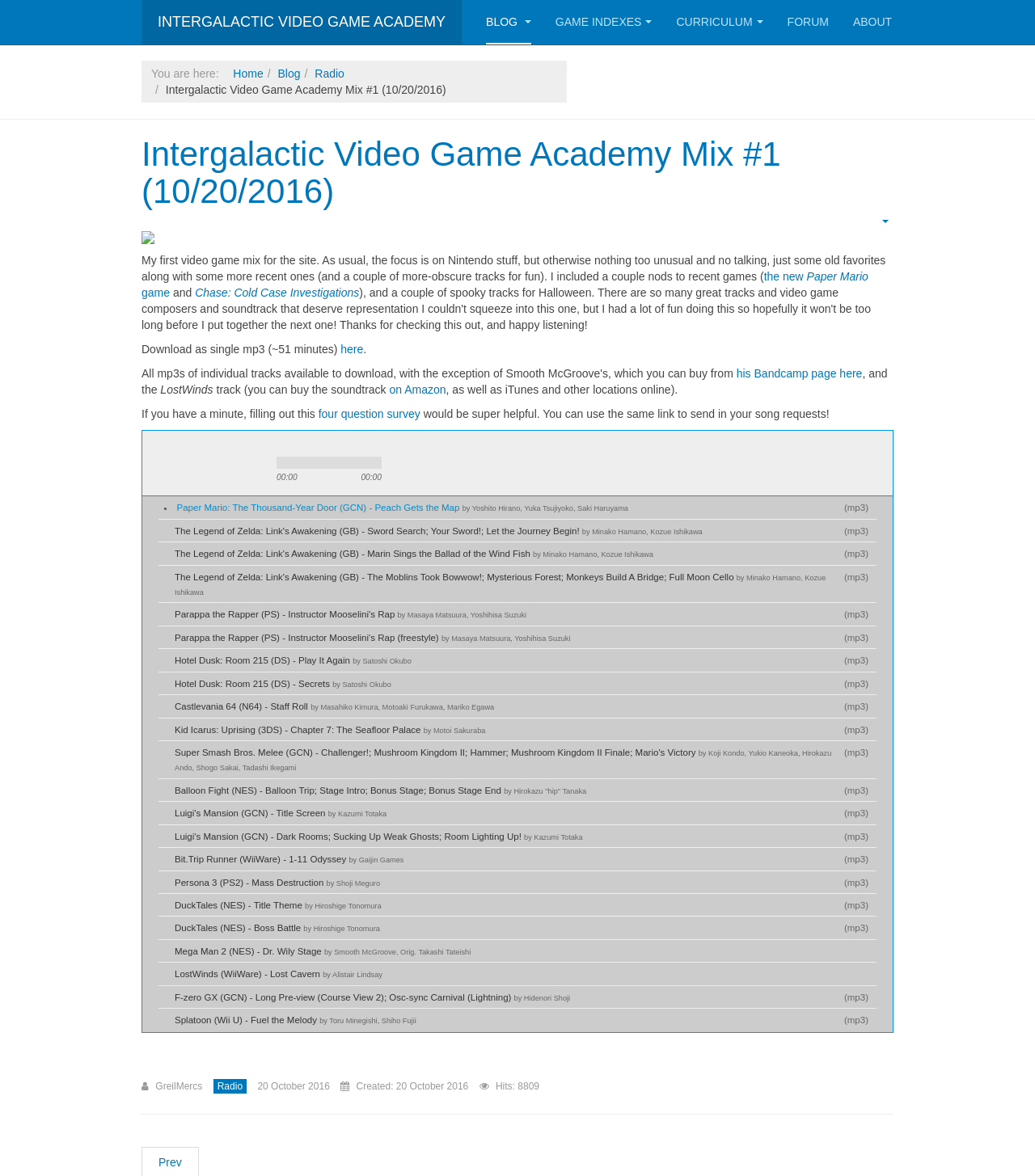Specify the bounding box coordinates of the area to click in order to follow the given instruction: "Download the mp3 file."

[0.329, 0.292, 0.351, 0.303]